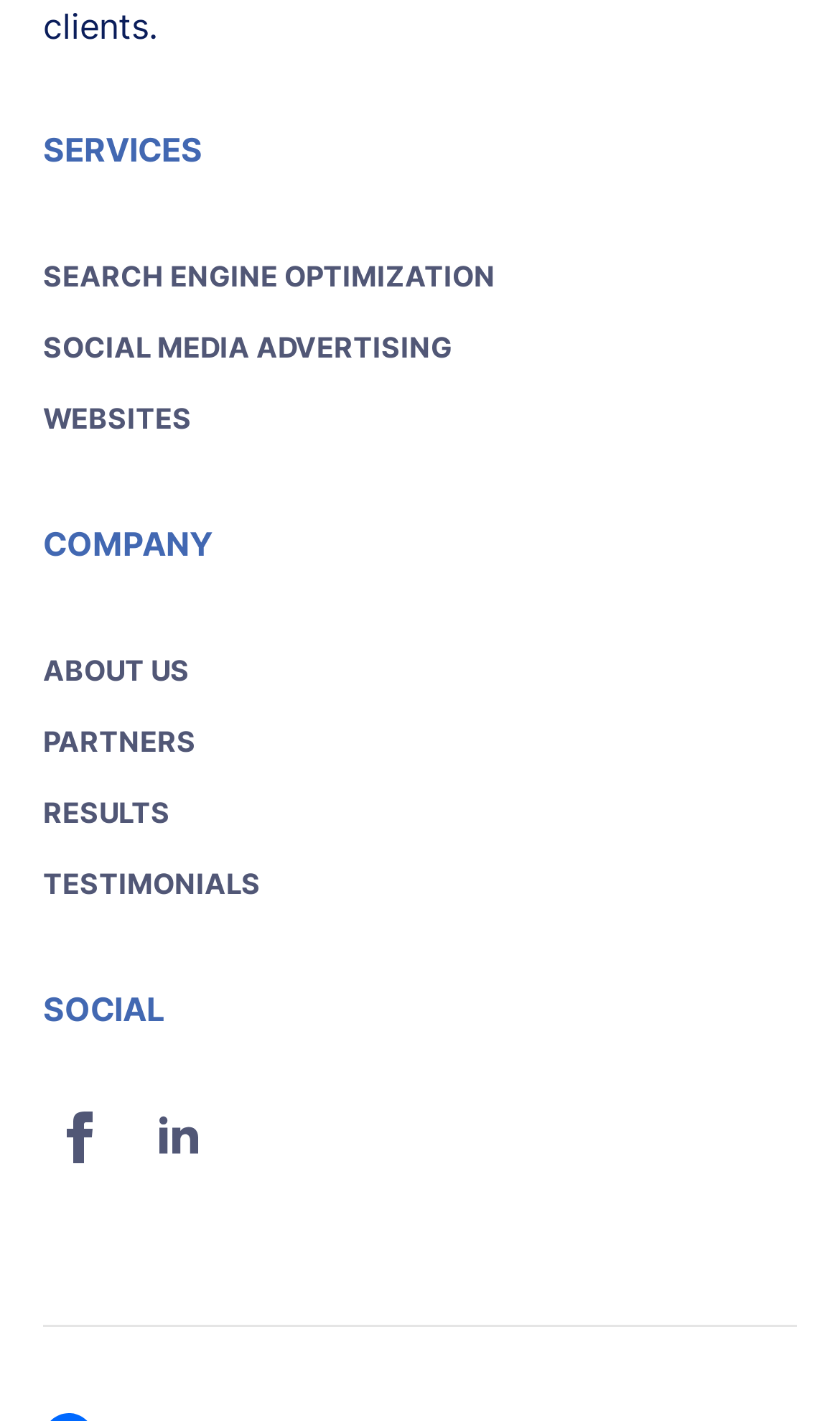Identify the bounding box coordinates of the region I need to click to complete this instruction: "Visit the 'Literature & Latte Forums' homepage".

None